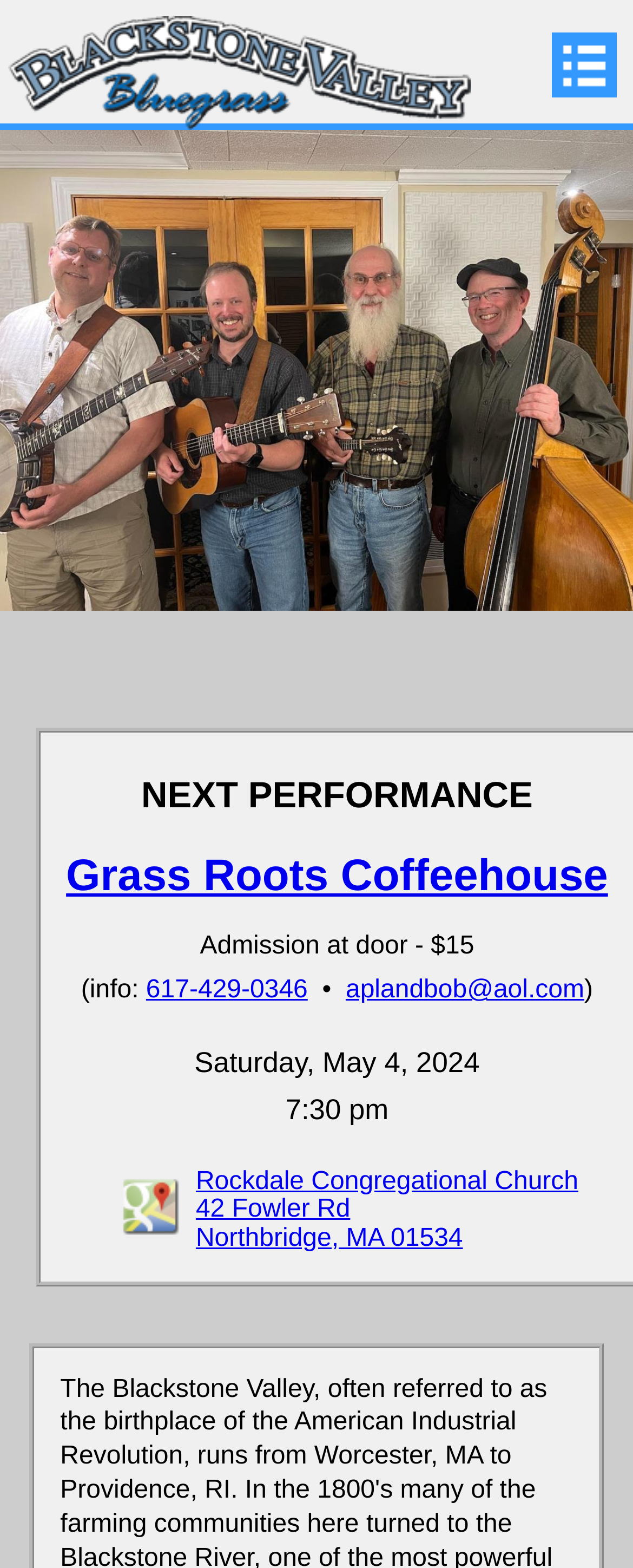What is the admission price?
Answer the question with just one word or phrase using the image.

$15